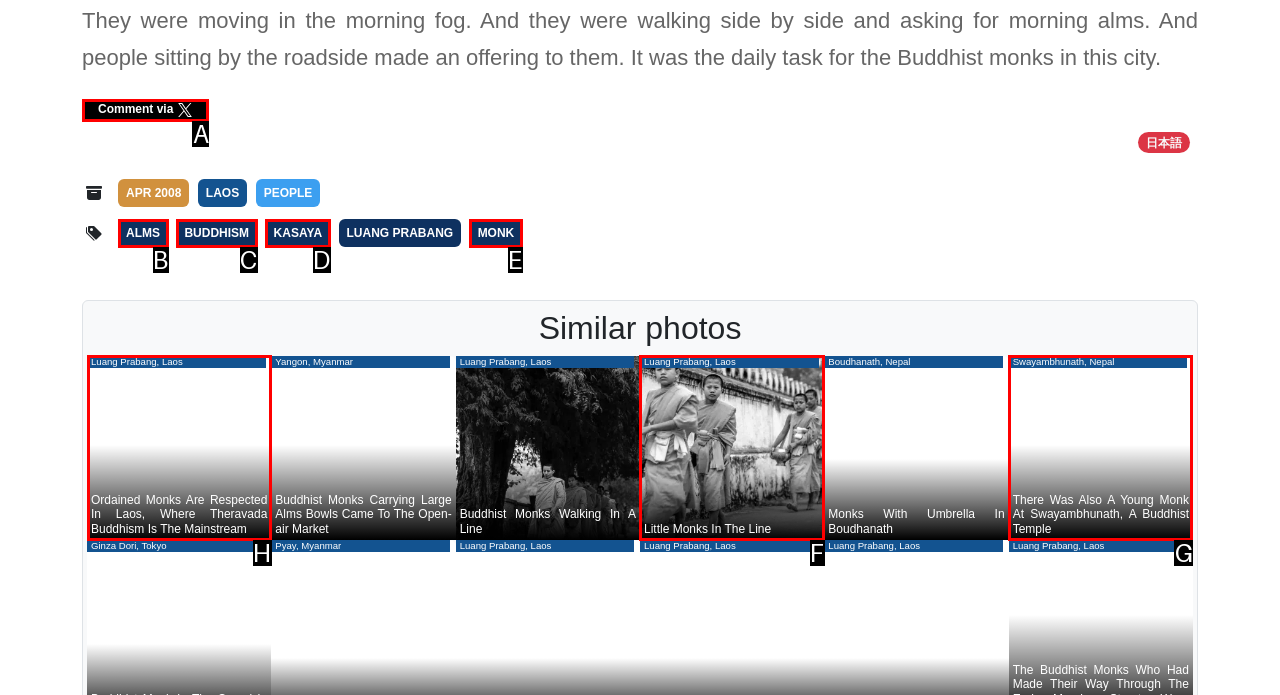Which letter corresponds to the correct option to complete the task: Open the 'Monks receiving charity Luang Prabang, Laos' link?
Answer with the letter of the chosen UI element.

H